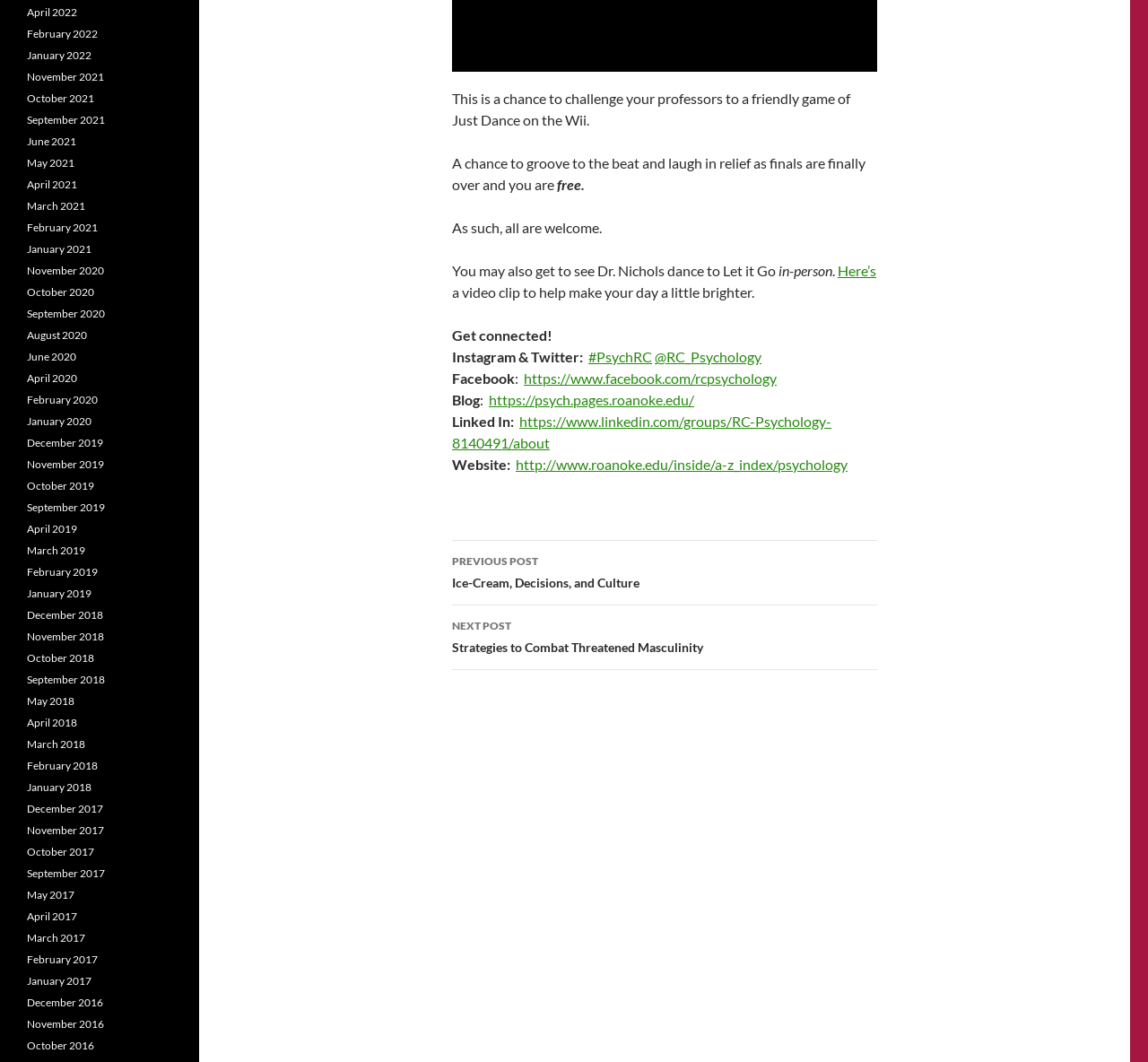Please identify the bounding box coordinates of the element that needs to be clicked to execute the following command: "Read the blog". Provide the bounding box using four float numbers between 0 and 1, formatted as [left, top, right, bottom].

[0.426, 0.368, 0.605, 0.384]